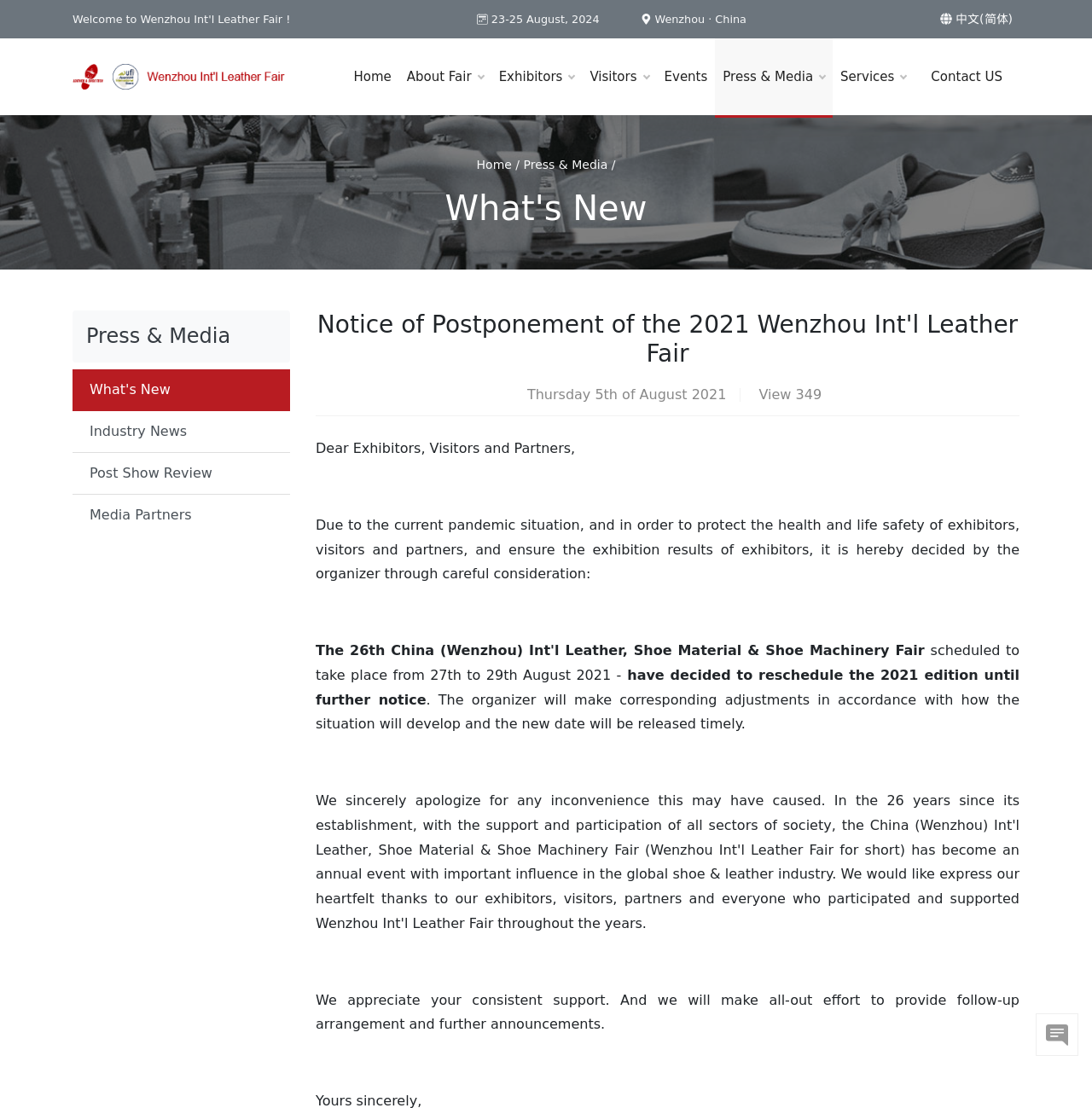Identify the bounding box coordinates of the region I need to click to complete this instruction: "Click the 'Home' link".

[0.317, 0.035, 0.365, 0.104]